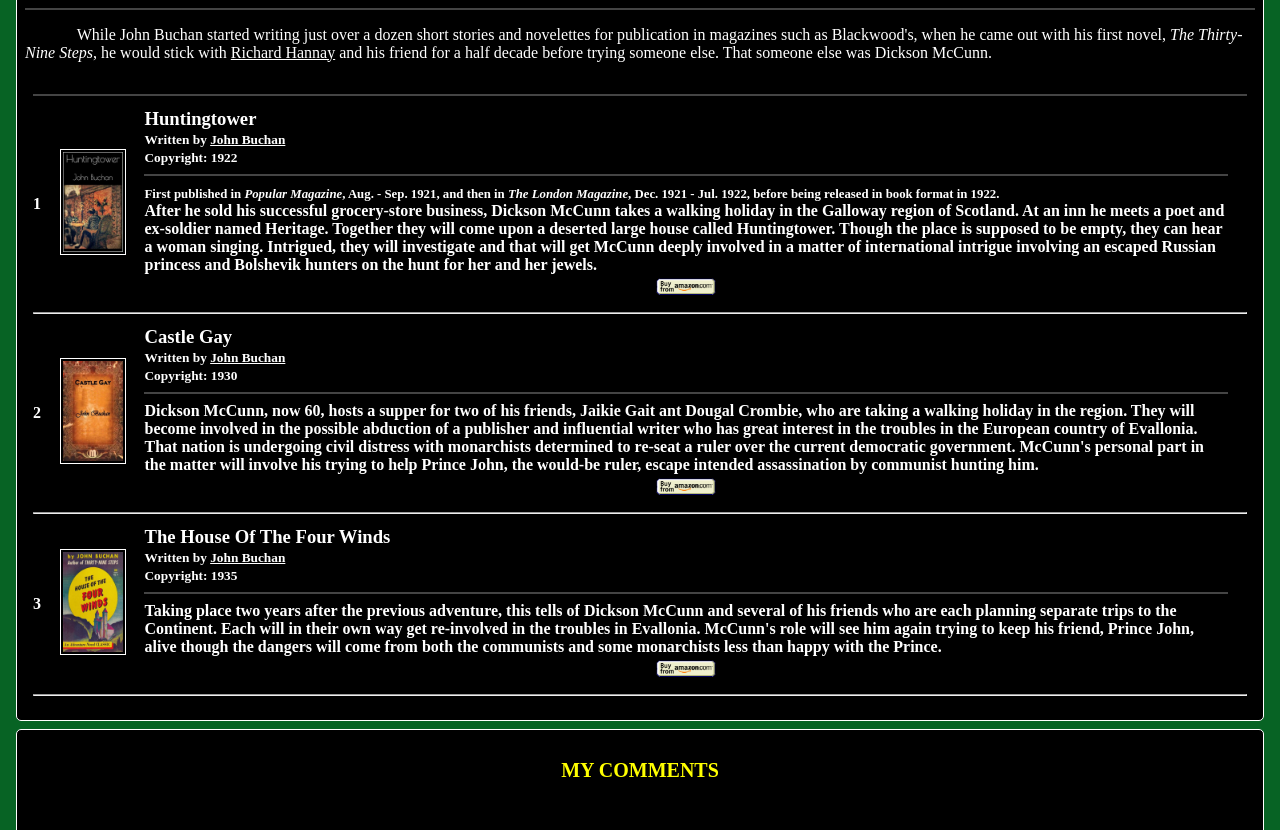Identify the bounding box coordinates for the element you need to click to achieve the following task: "Click on the link 'Castle Gay'". The coordinates must be four float values ranging from 0 to 1, formatted as [left, top, right, bottom].

[0.047, 0.542, 0.098, 0.562]